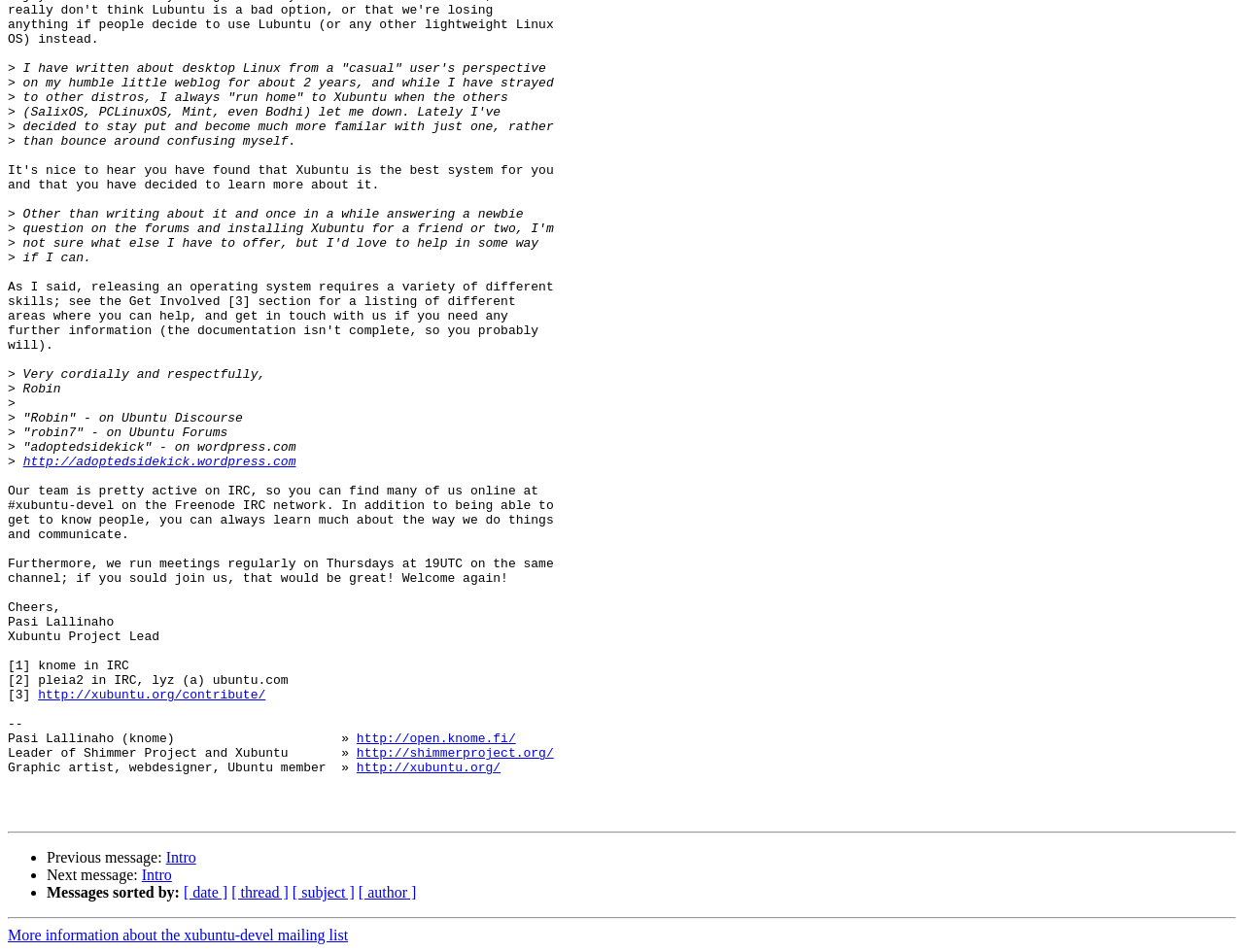What is the name of the project led by Pasi Lallinaho?
Answer the question with a thorough and detailed explanation.

Pasi Lallinaho is mentioned as the 'Xubuntu Project Lead', indicating that he leads the Xubuntu Project.